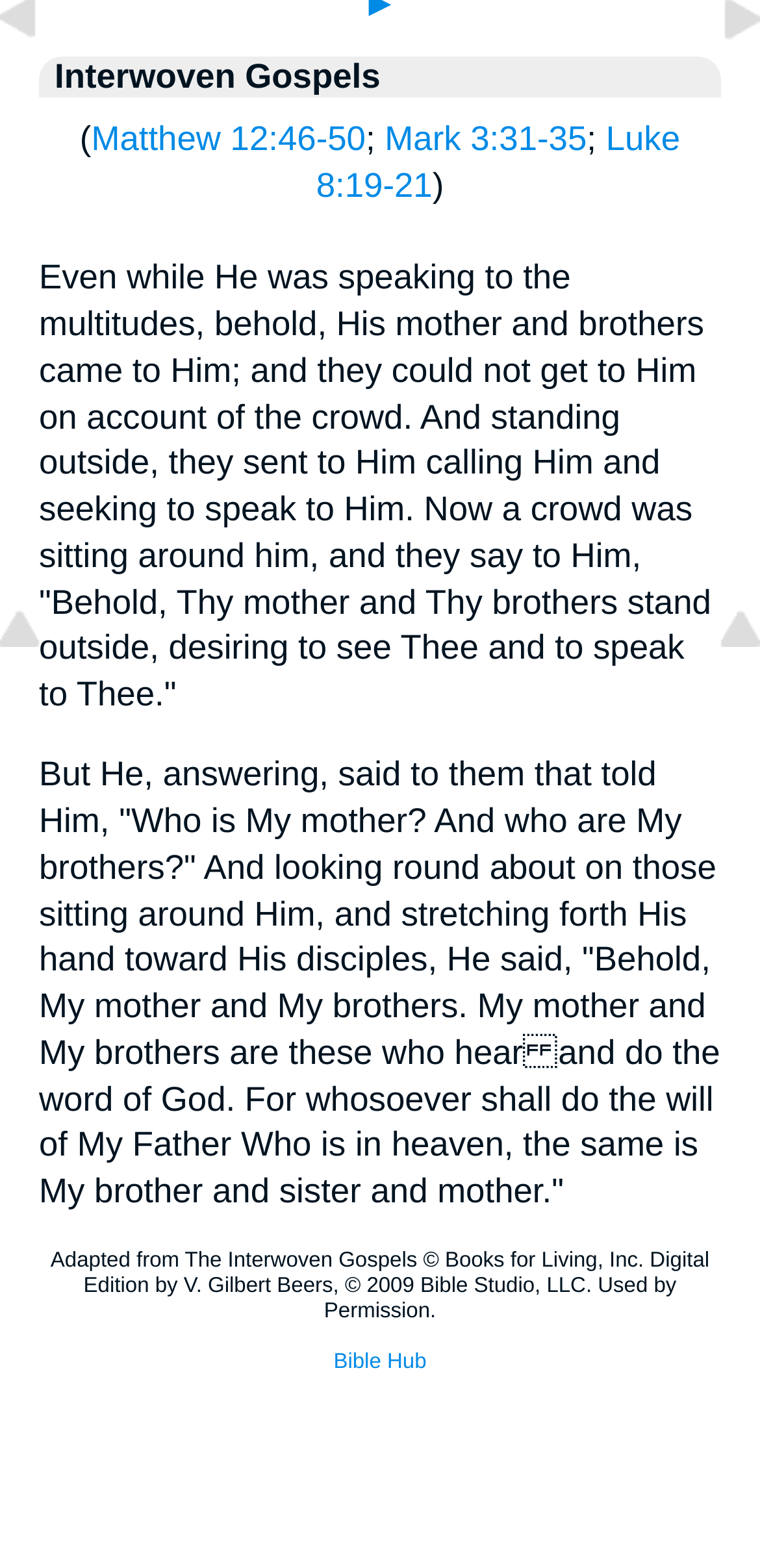Calculate the bounding box coordinates for the UI element based on the following description: "Next". Ensure the coordinates are four float numbers between 0 and 1, i.e., [left, top, right, bottom].

None